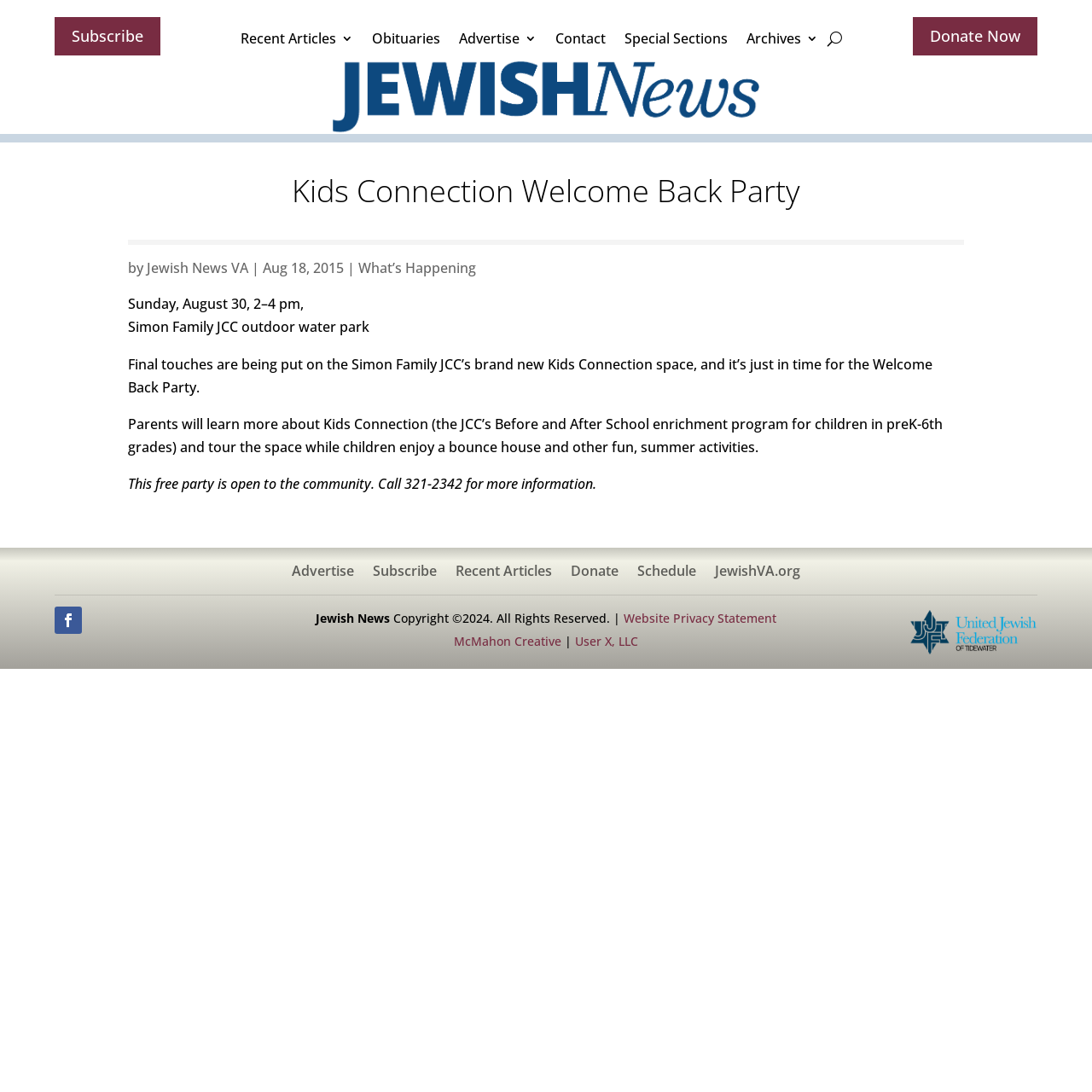Determine the bounding box coordinates for the clickable element to execute this instruction: "Subscribe to the newsletter". Provide the coordinates as four float numbers between 0 and 1, i.e., [left, top, right, bottom].

[0.05, 0.016, 0.147, 0.051]